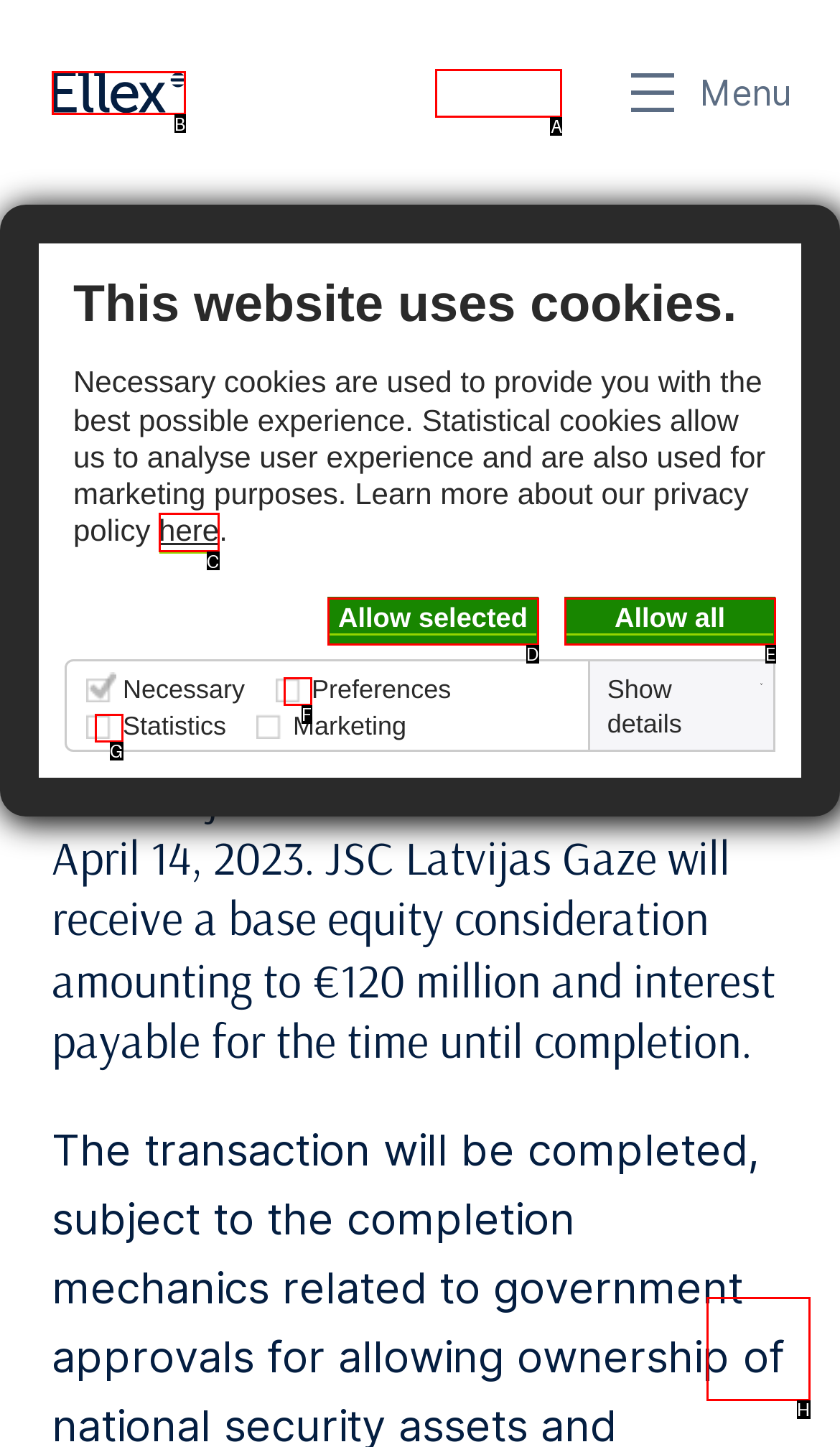Which HTML element should be clicked to complete the following task: Select a language?
Answer with the letter corresponding to the correct choice.

A